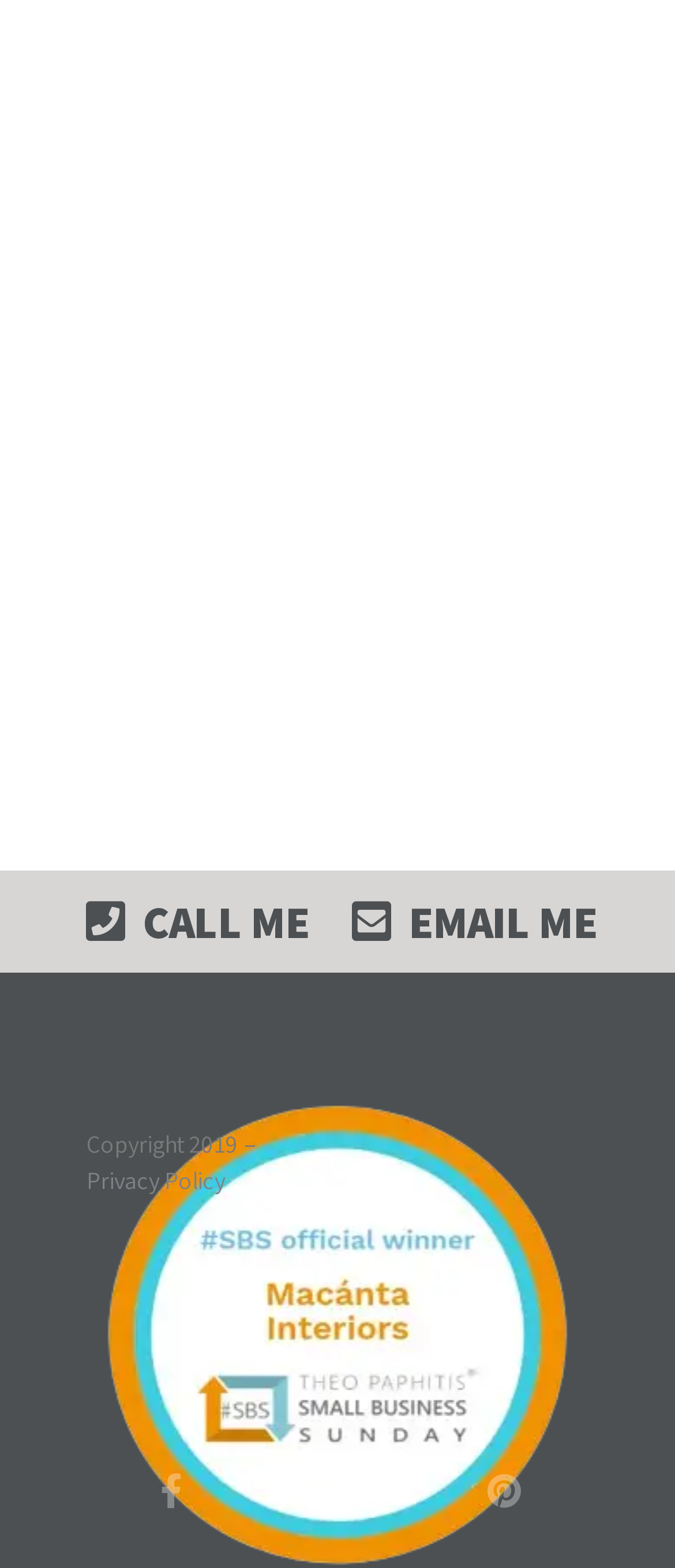Based on the element description "Houzz", predict the bounding box coordinates of the UI element.

[0.556, 0.941, 0.608, 0.963]